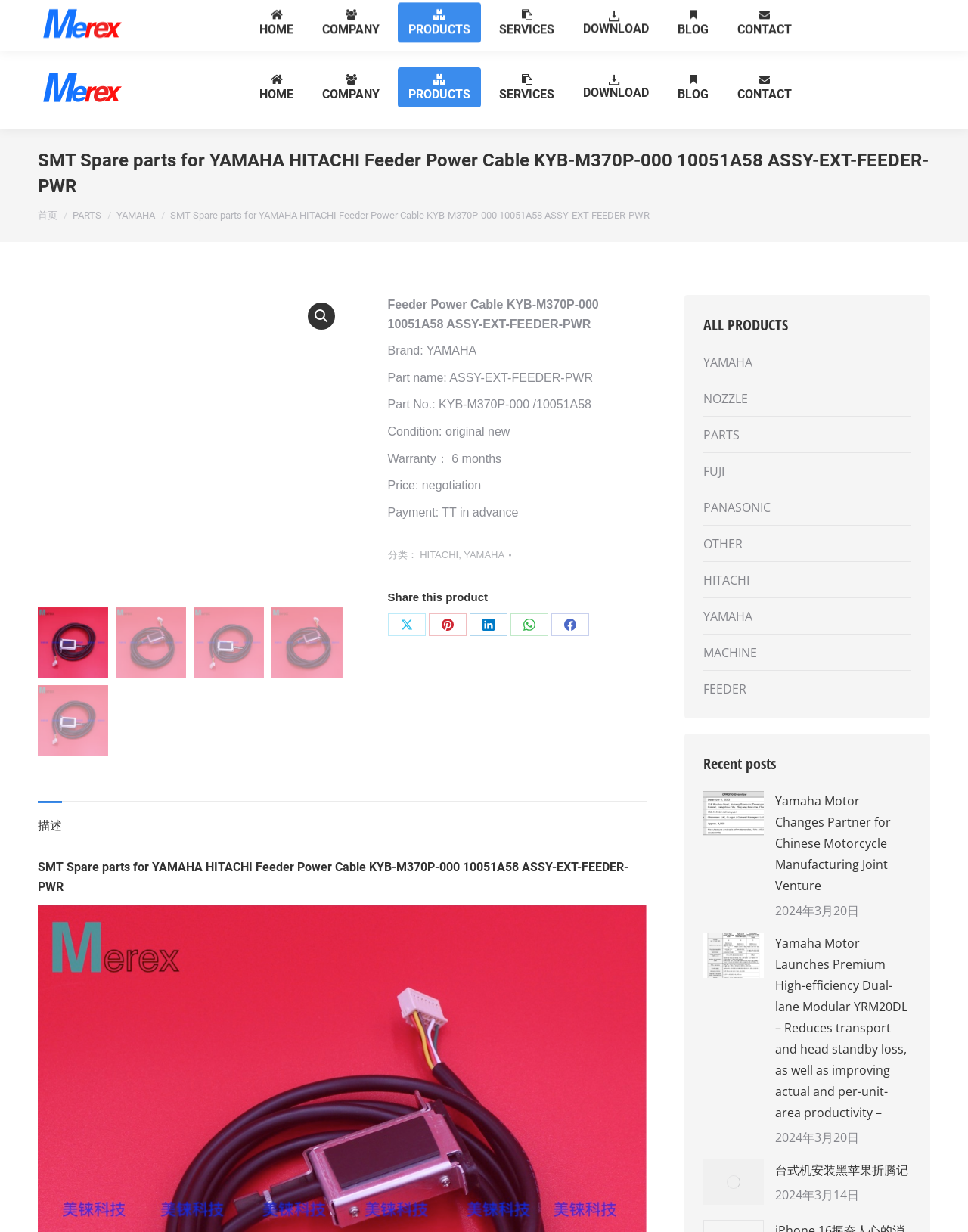What is the warranty period of the product?
Could you answer the question in a detailed manner, providing as much information as possible?

I found the warranty period by looking at the product description section, where it lists the details of the Feeder Power Cable, including the warranty period.